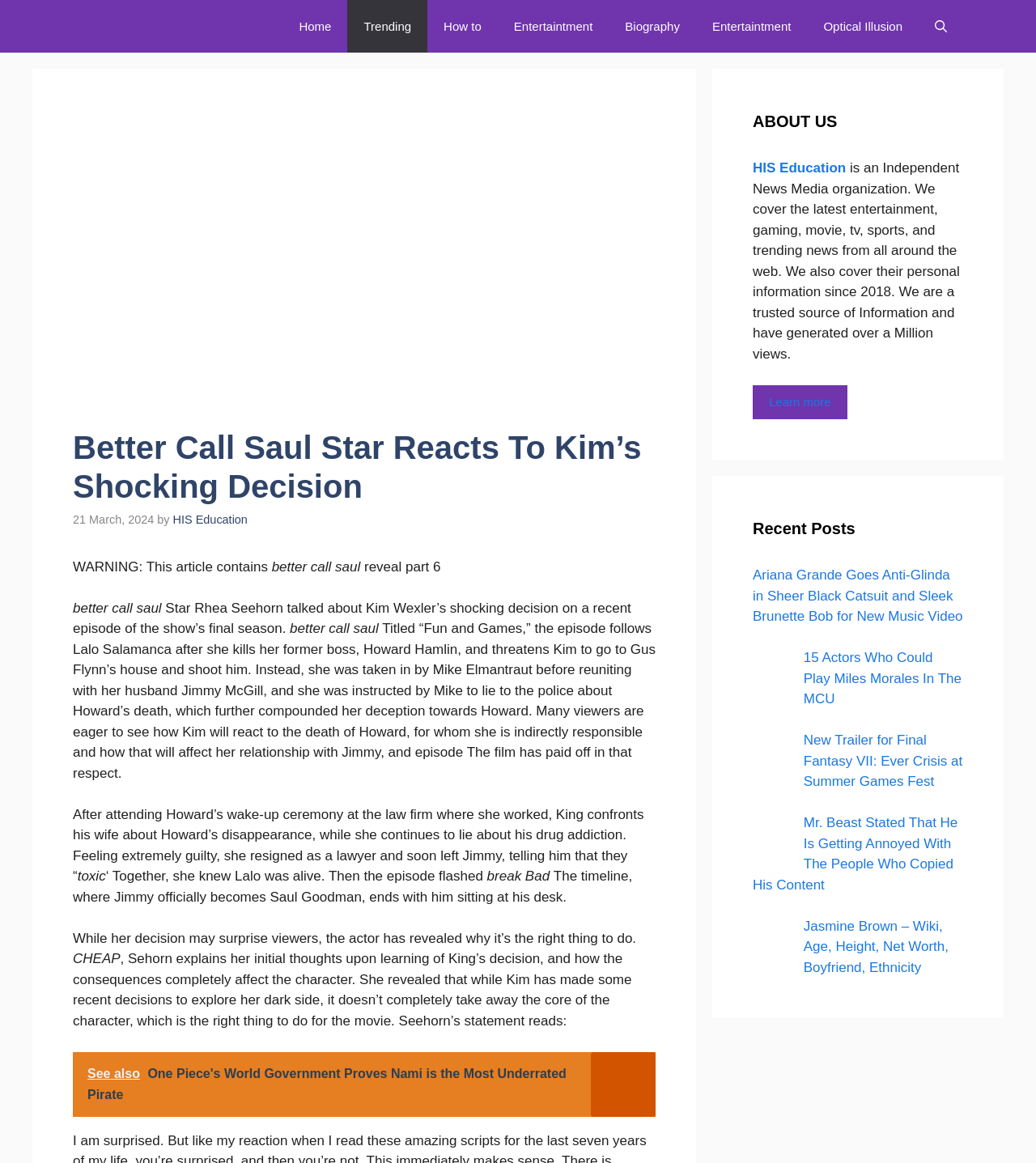Pinpoint the bounding box coordinates of the clickable element to carry out the following instruction: "Read the article about Kim's shocking decision."

[0.07, 0.481, 0.262, 0.494]